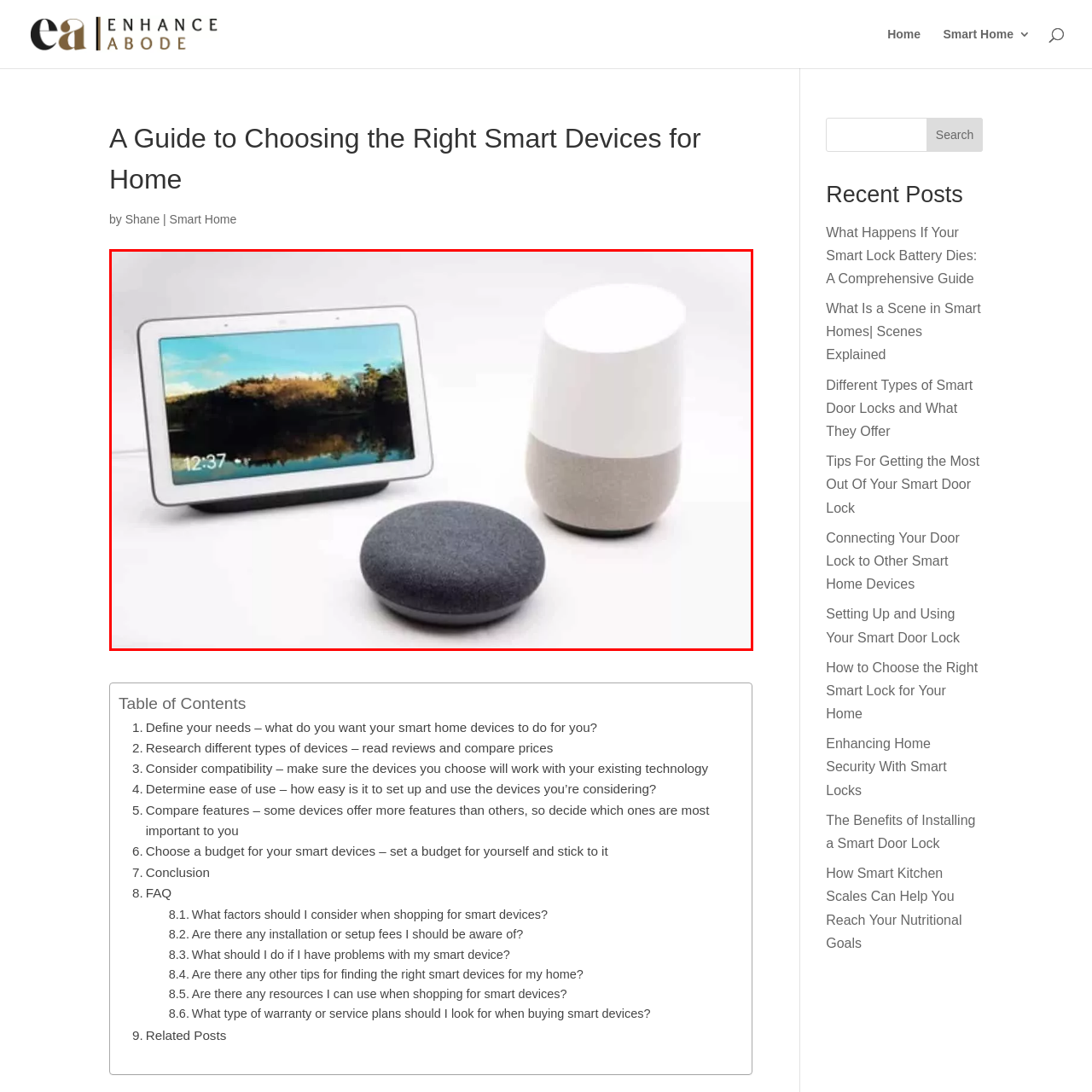Check the content in the red bounding box and reply to the question using a single word or phrase:
What is the purpose of the Google Nest Mini?

Voice-activated smart speaker